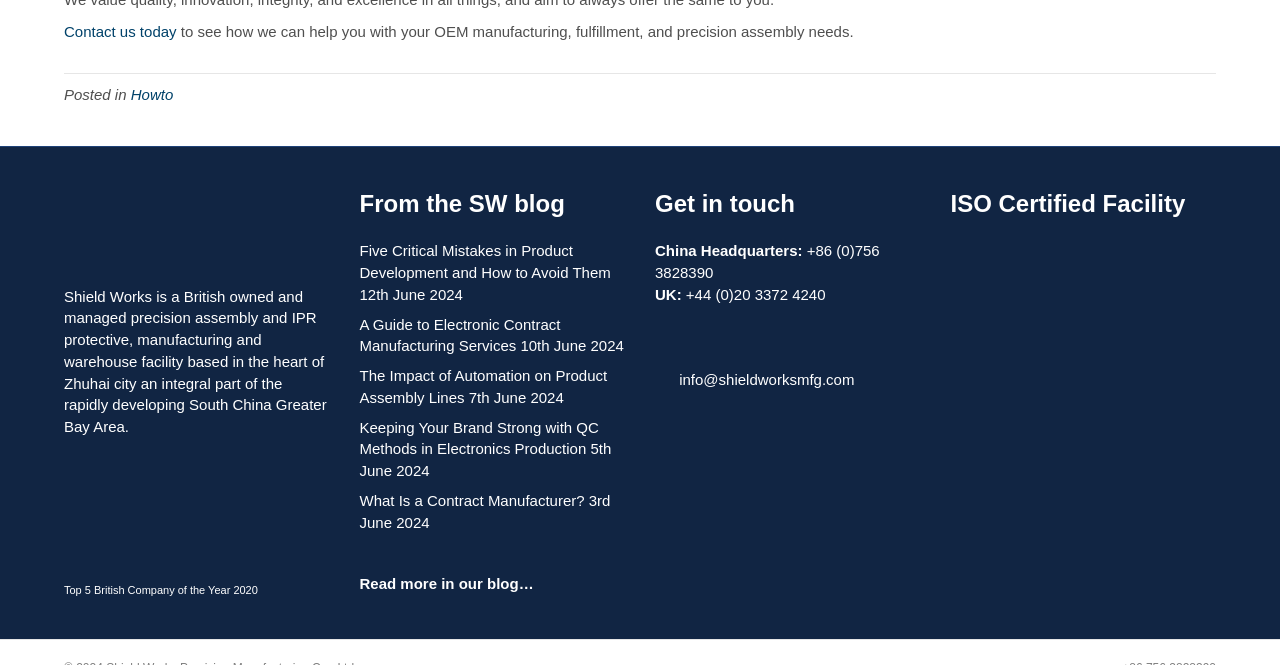What is the phone number of Shield Works' China Headquarters?
Using the screenshot, give a one-word or short phrase answer.

+86 (0)756 3828390